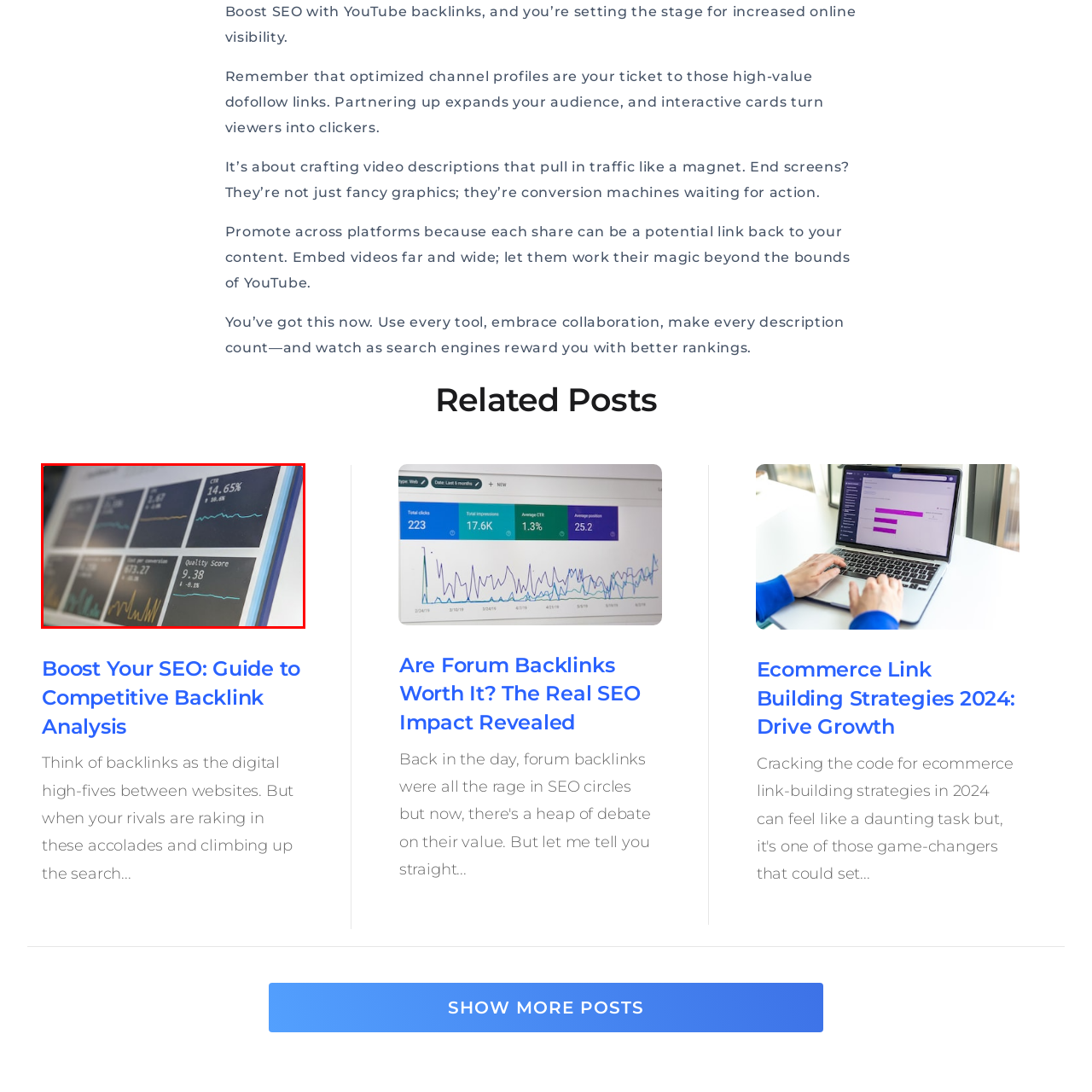Generate a detailed caption for the image contained in the red outlined area.

The image displays a detailed analytical dashboard showcasing various performance metrics crucial for digital marketing and SEO strategies. It features multiple panels, each presenting key indicators such as Click-Through Rate (CTR) at 14.65%, Cost per Conversion at $473.27, and a Quality Score of 9.38. The vibrant line graphs in contrasting colors illustrate trends over time, allowing easy visualization of data fluctuations. This dashboard serves as an essential tool for marketers looking to optimize their campaigns and improve online visibility through strategic adjustments based on data insights.